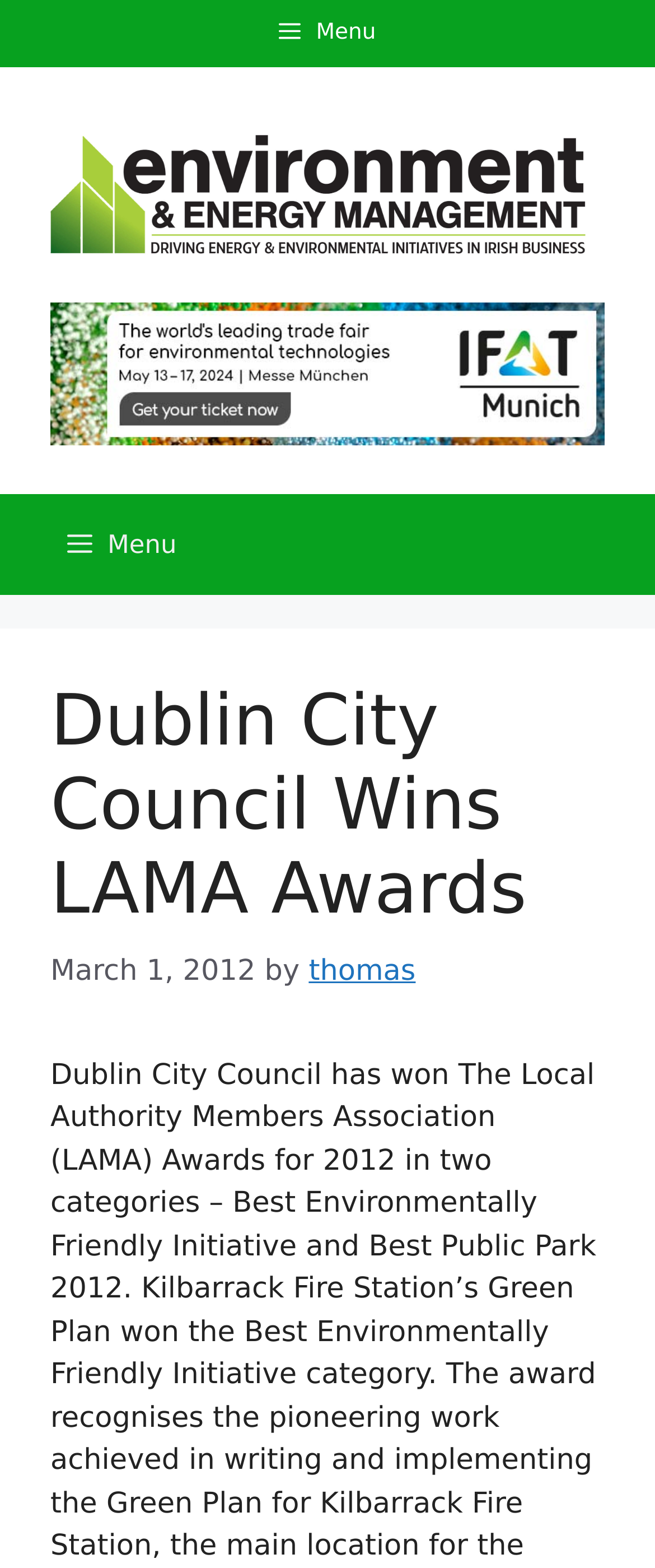Respond to the question below with a single word or phrase:
What is the date of the award?

March 1, 2012